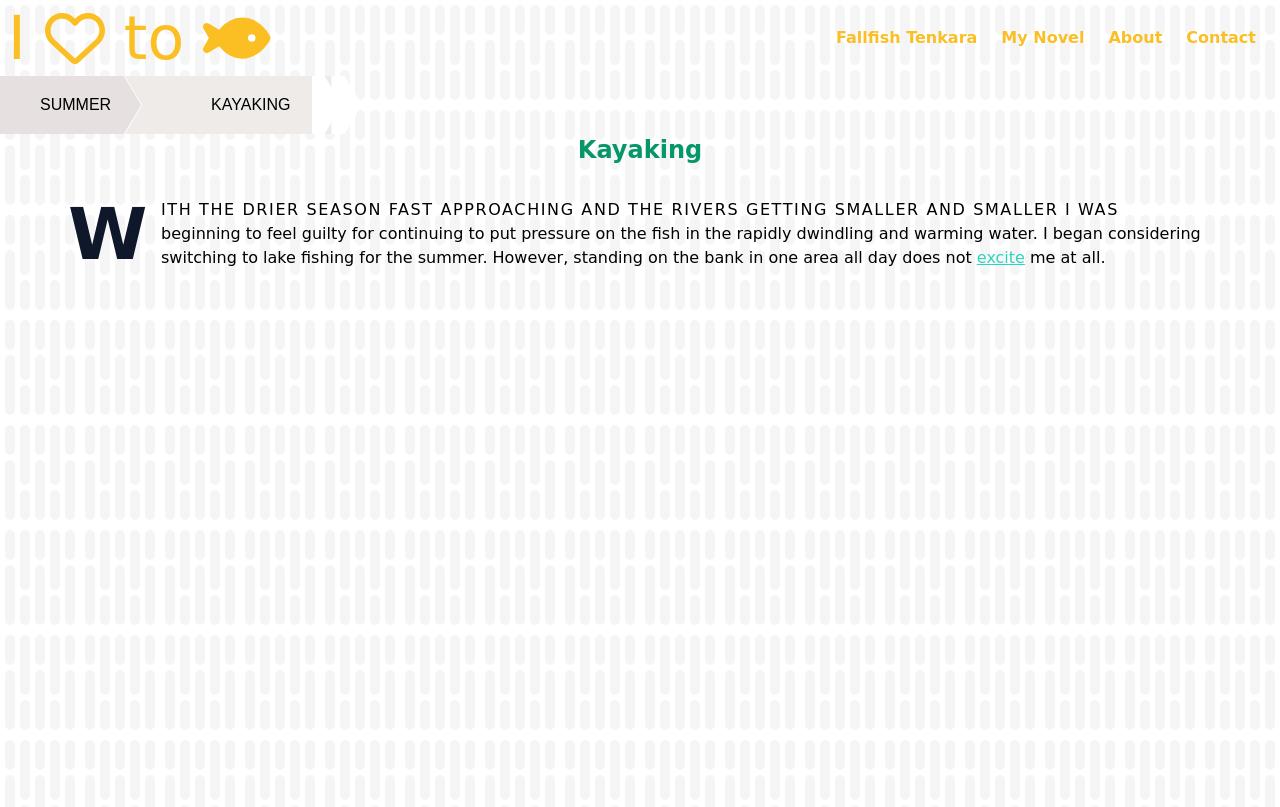From the image, can you give a detailed response to the question below:
What is the current season according to the breadcrumbs?

The breadcrumbs navigation element shows the current season as SUMMER, which is also related to the content of the webpage about the author's consideration of switching to lake fishing for the summer.